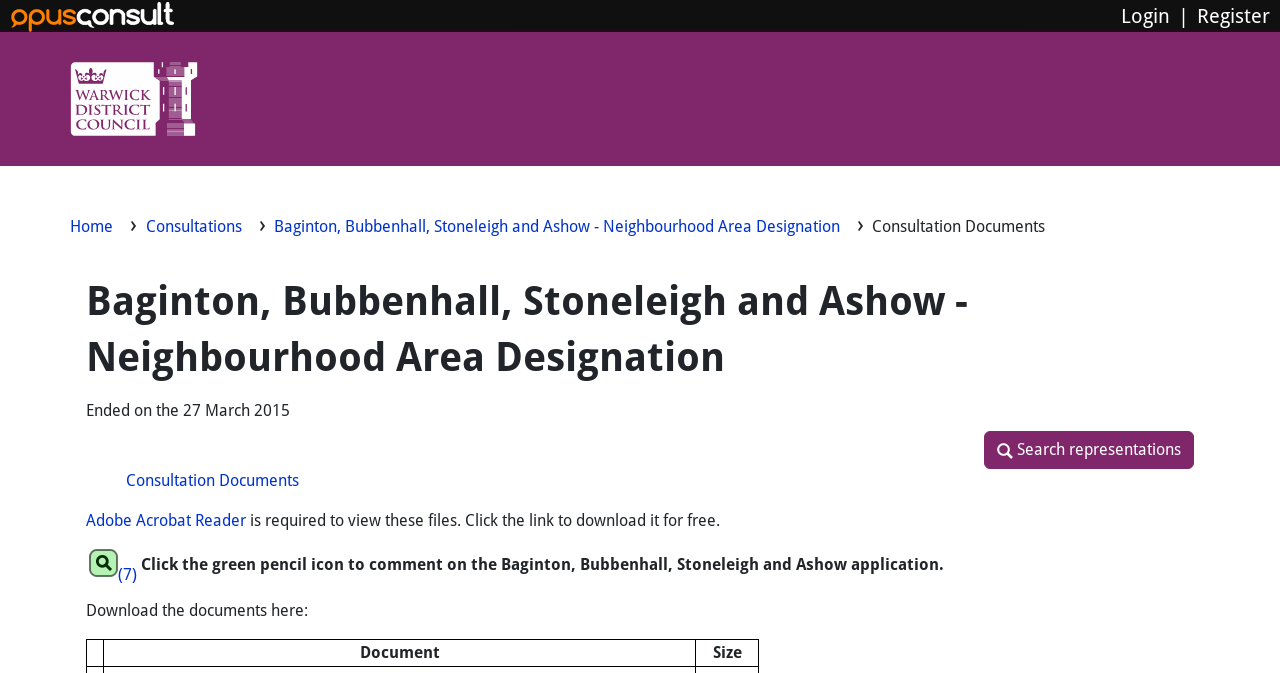What can be done with the consultation documents?
Craft a detailed and extensive response to the question.

The options to download or comment on the consultation documents can be found in the text 'Download the documents here:' and 'Click the green pencil icon to comment on the Baginton, Bubbenhall, Stoneleigh and Ashow application' respectively.